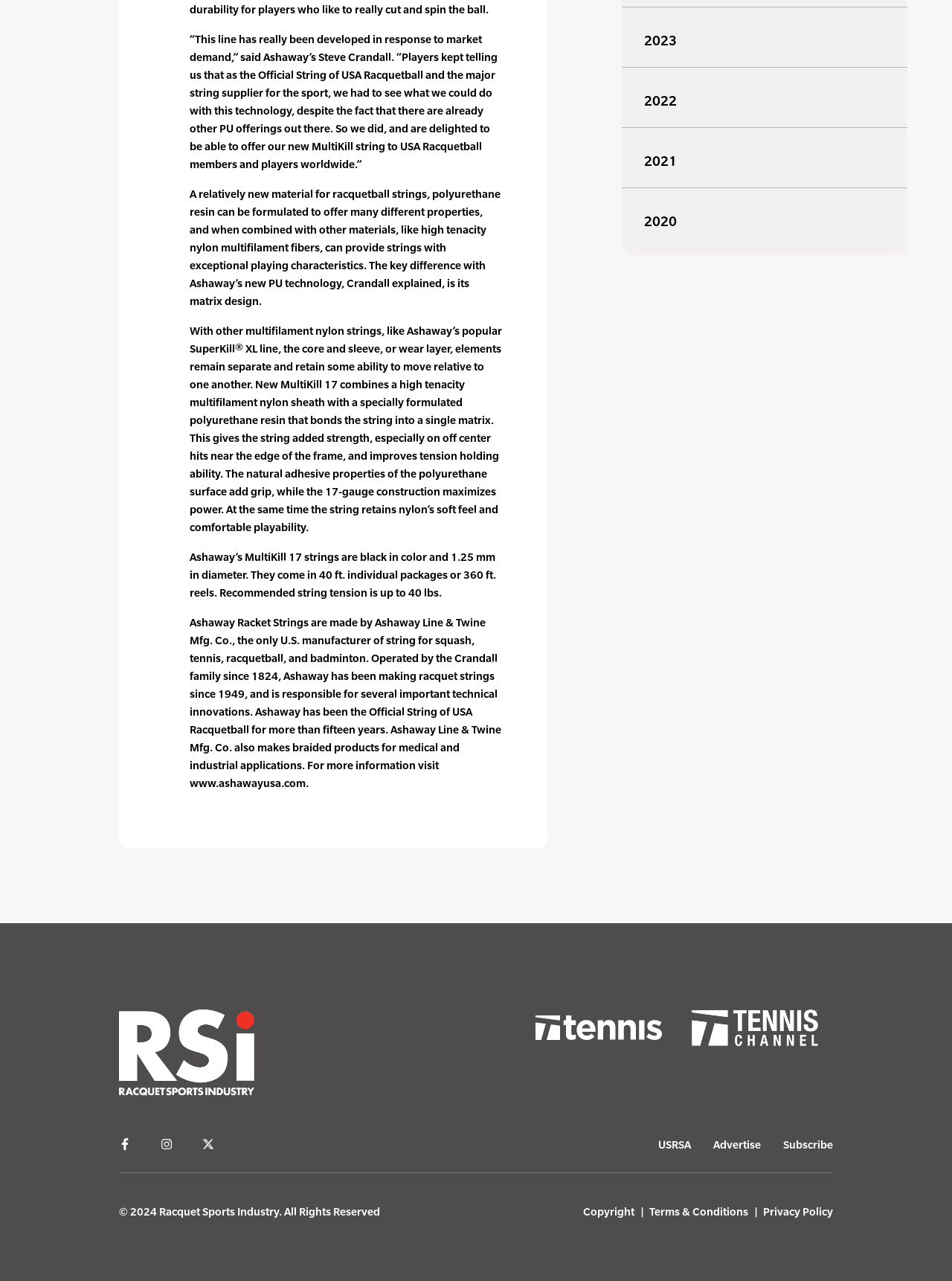Refer to the image and provide an in-depth answer to the question:
What is the name of the company that manufactures Ashaway racket strings?

The text states that Ashaway racket strings are made by Ashaway Line & Twine Mfg. Co., which is the only U.S. manufacturer of string for squash, tennis, racquetball, and badminton.